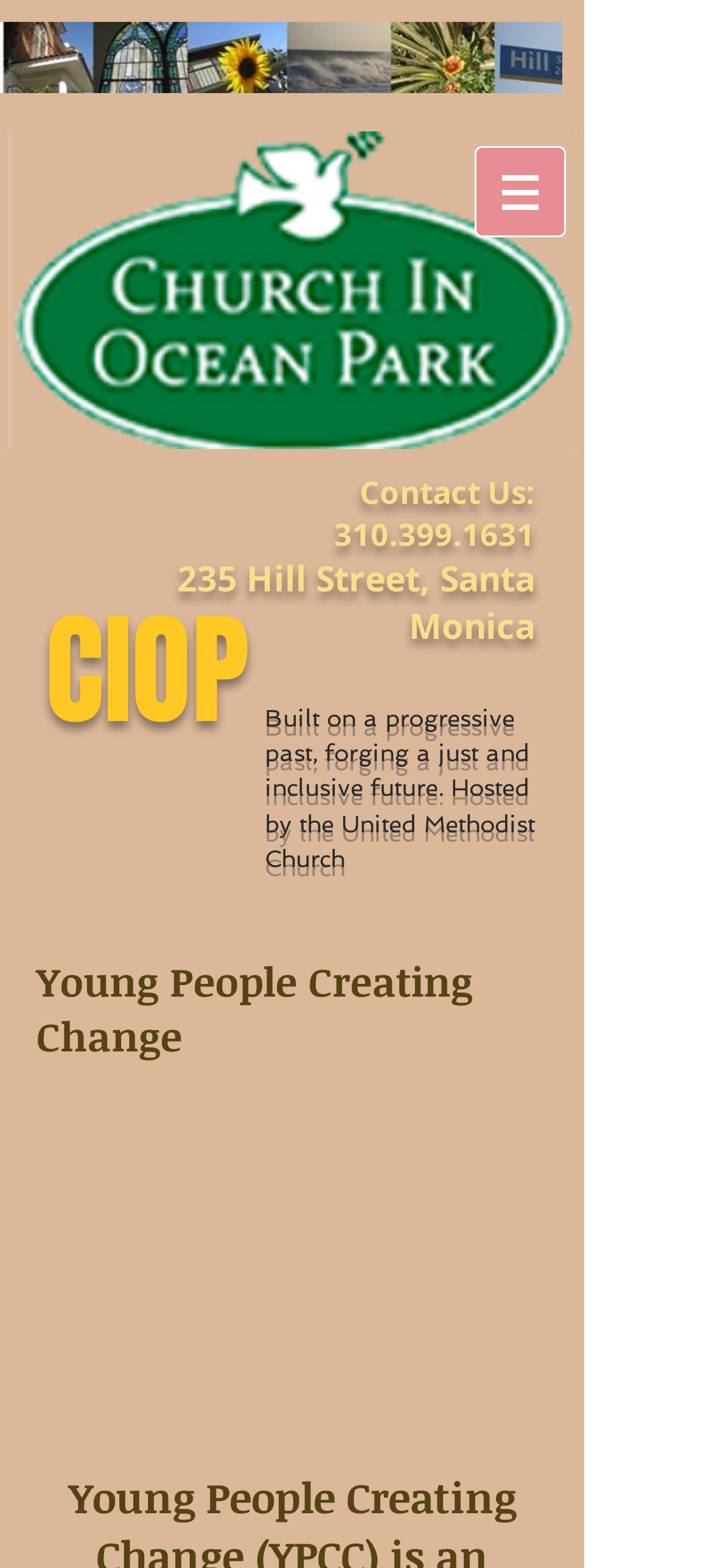Give a comprehensive overview of the webpage, including key elements.

The webpage is about Young People Creating Change, affiliated with the churchinoceanpark. At the top right corner, there is a navigation menu labeled "Site" with a button that has a popup menu. The button is accompanied by a small image. 

On the left side of the page, there is a prominent heading "CIOP" with a link to the same text. Below it, there is another heading that displays the contact information, including a phone number "310.399.1631" which is also a link, and an address "235 Hill Street, Santa Monica". 

In the middle of the page, there is a paragraph of text that describes the organization's mission, stating that it is "Built on a progressive past, forging a just and inclusive future. Hosted by the United Methodist Church". 

Further down, there is a large heading that reads "Young People Creating Change", which is likely the main title of the webpage.